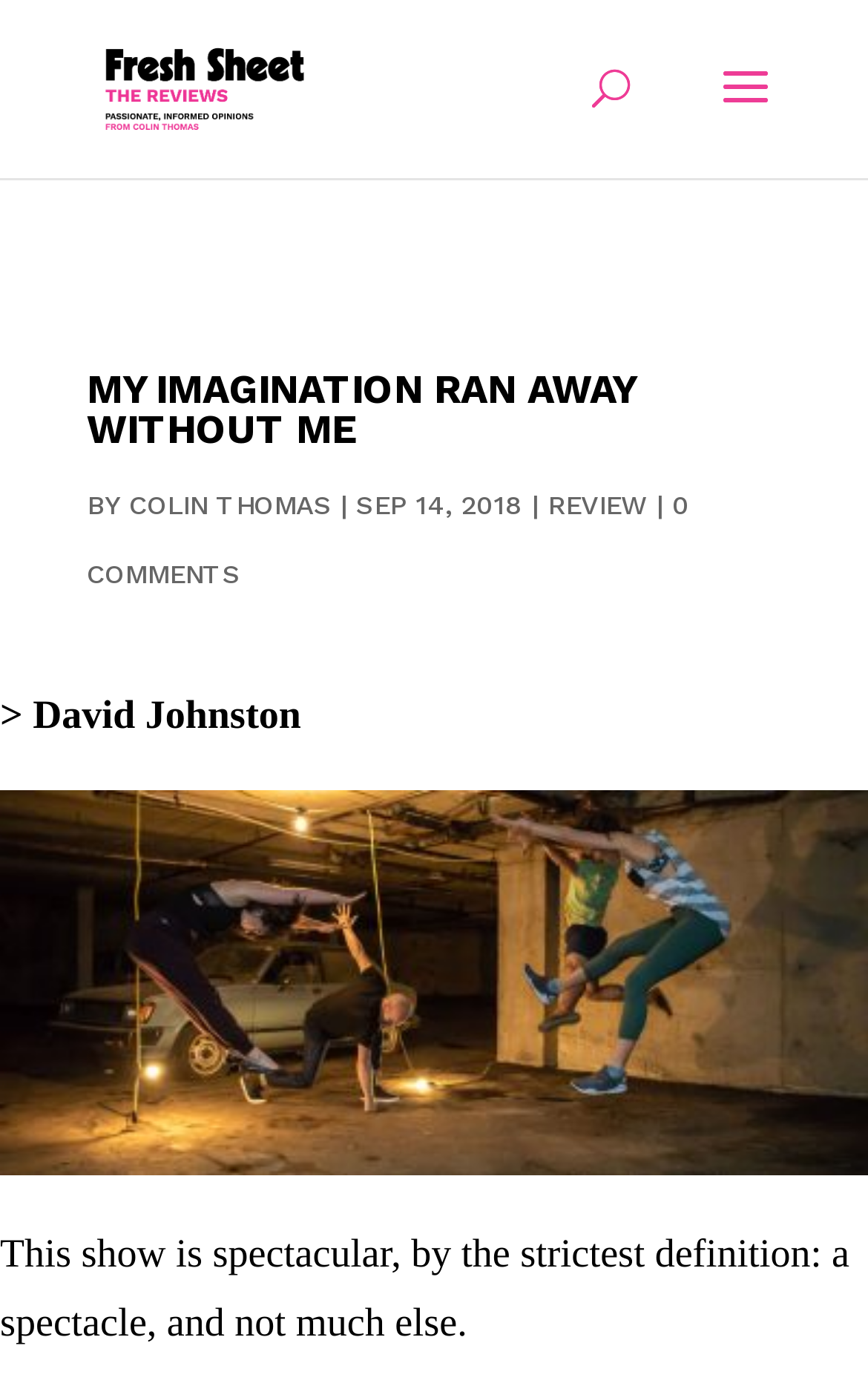Identify the bounding box coordinates for the UI element described as: "alt="Fresh Sheet Reviews"".

[0.115, 0.044, 0.356, 0.078]